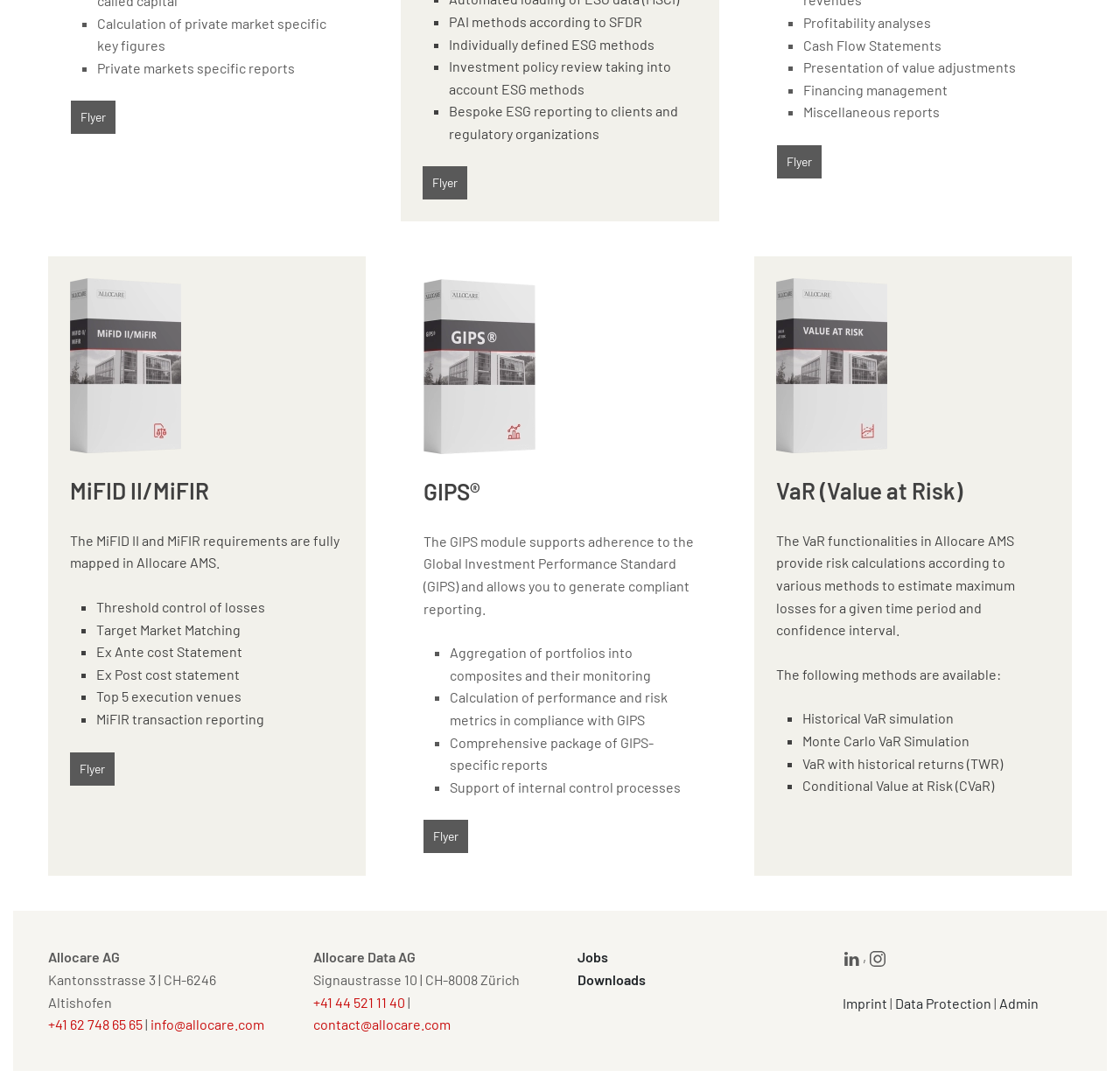What is the company name at the top of the page?
Carefully analyze the image and provide a detailed answer to the question.

I found the company name 'Allocare AG' at the top of the page, which is located at the coordinates [0.043, 0.875, 0.107, 0.891] and is a static text element.